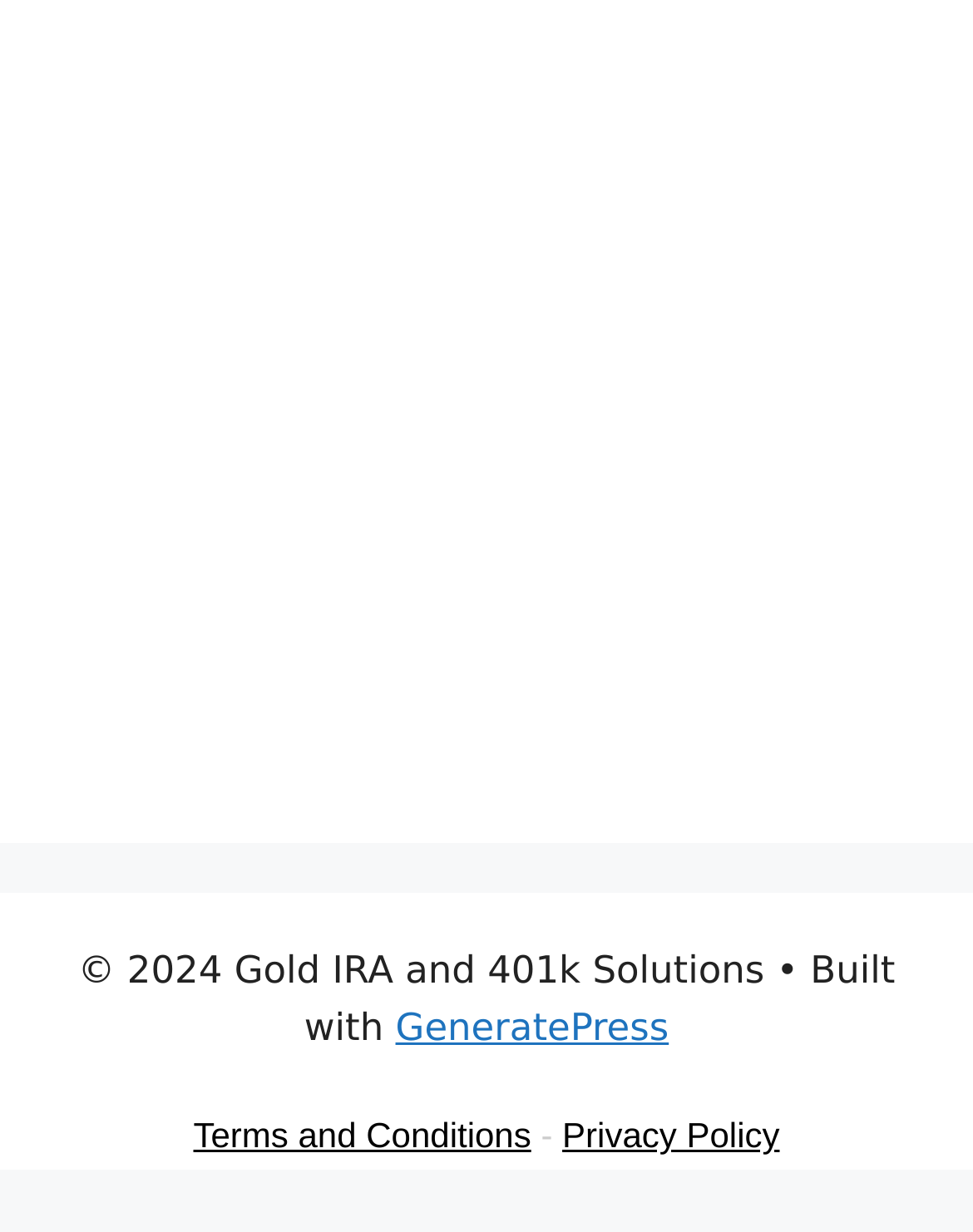What is the copyright year?
Based on the image, provide your answer in one word or phrase.

2024